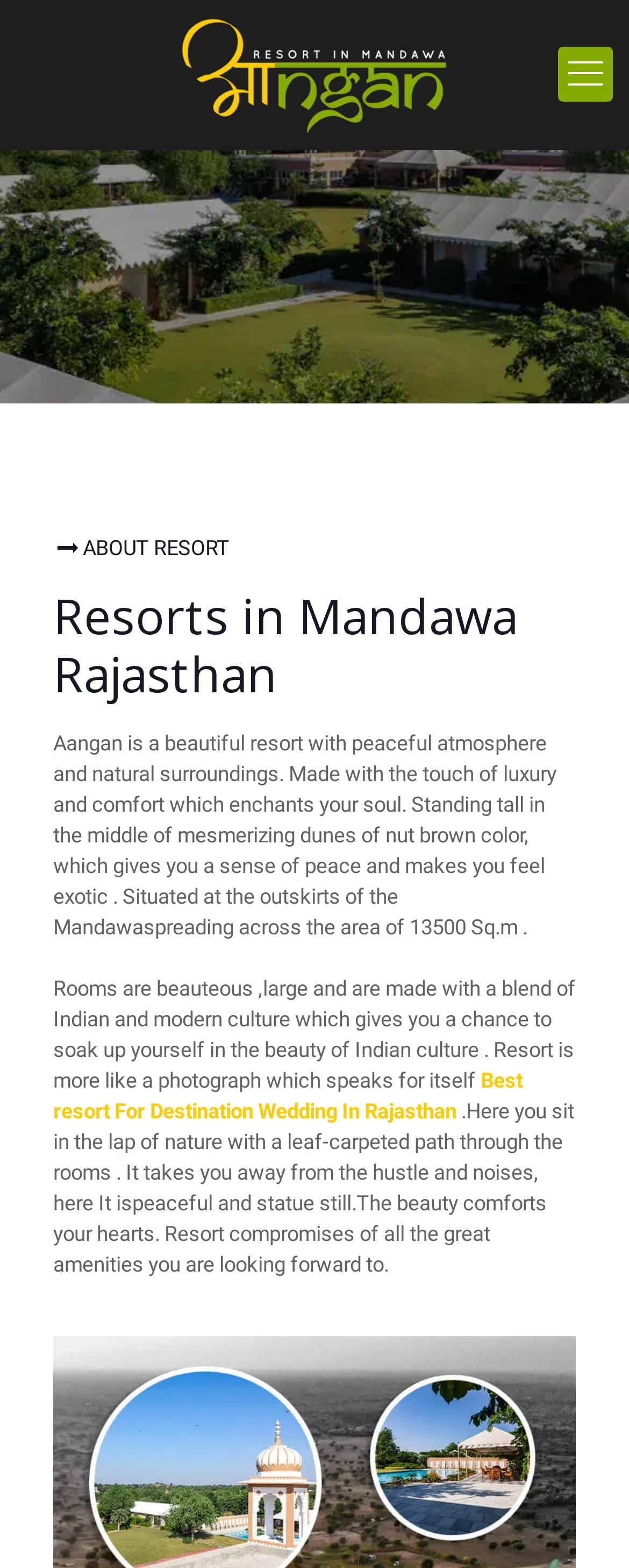Please determine the headline of the webpage and provide its content.

Resorts in Mandawa Rajasthan